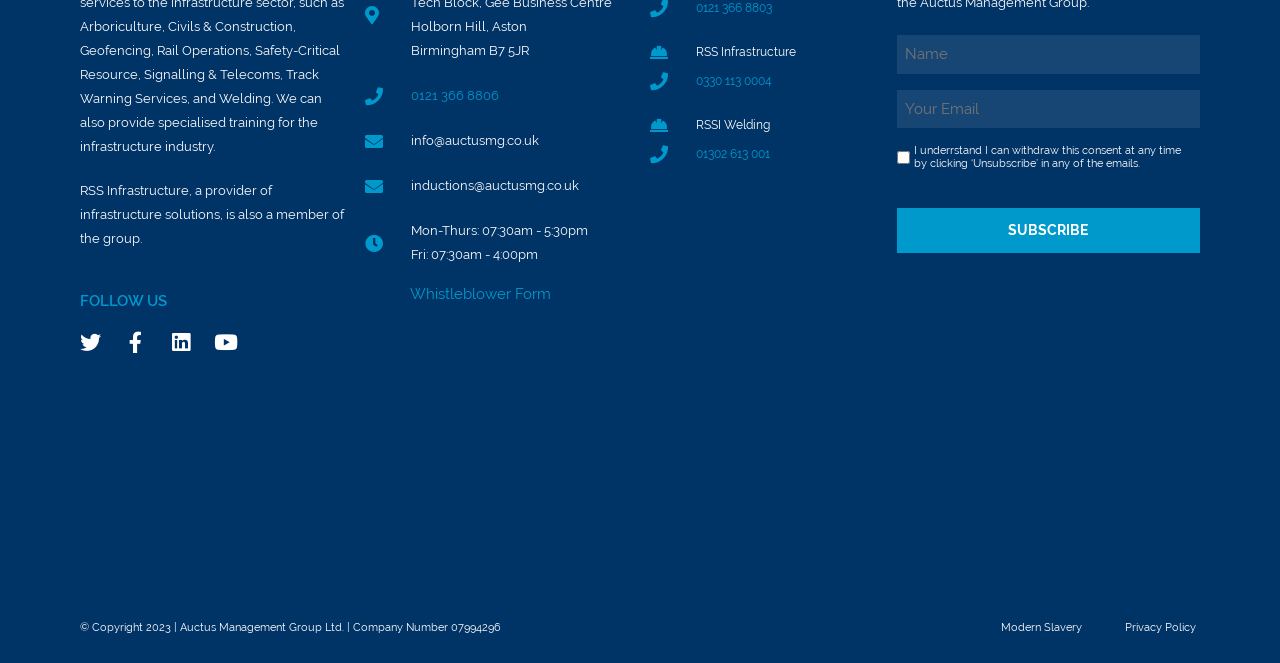Can you specify the bounding box coordinates for the region that should be clicked to fulfill this instruction: "Visit the Facebook page".

[0.098, 0.501, 0.114, 0.533]